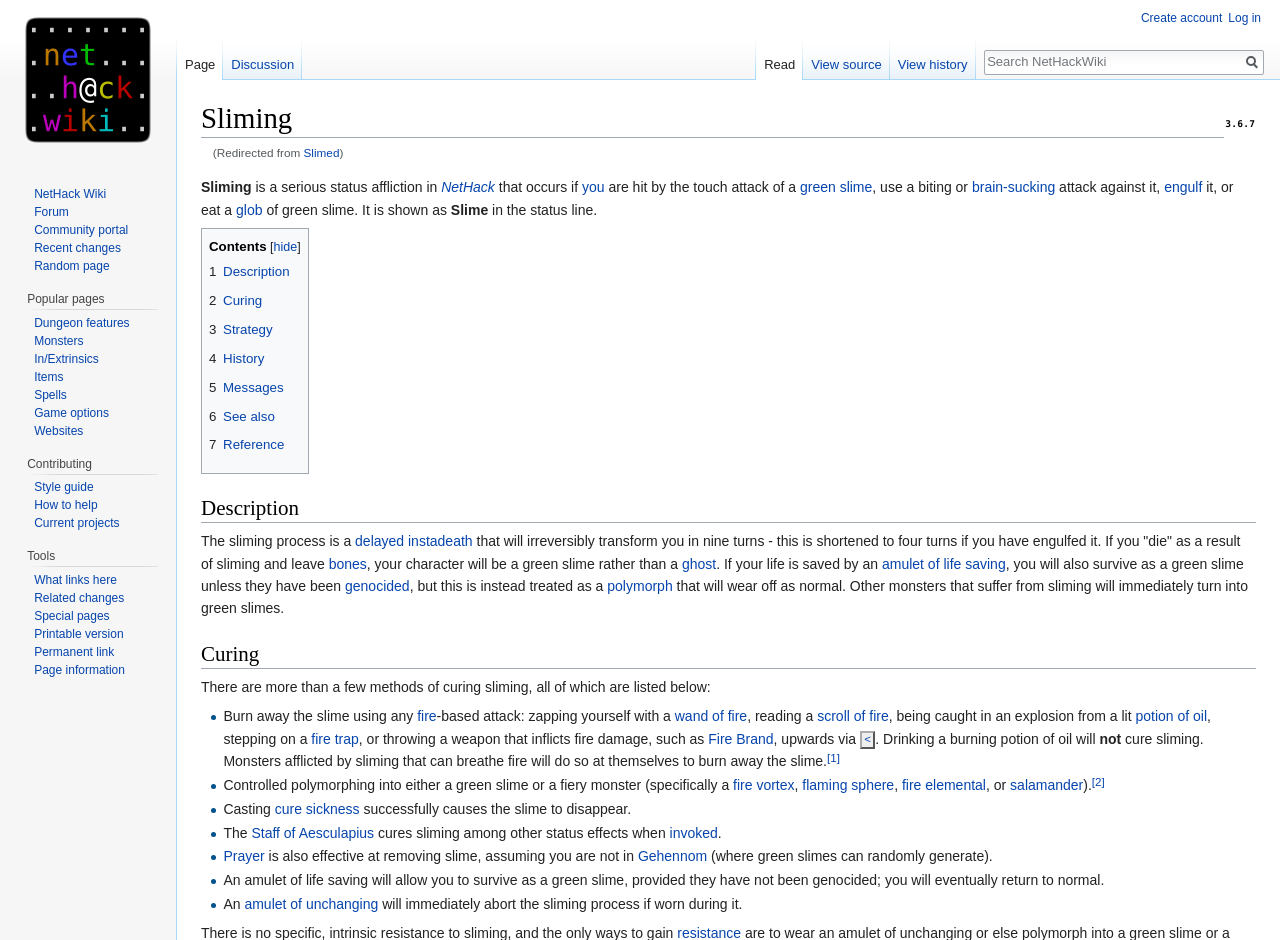Calculate the bounding box coordinates for the UI element based on the following description: "amulet of life saving". Ensure the coordinates are four float numbers between 0 and 1, i.e., [left, top, right, bottom].

[0.689, 0.591, 0.786, 0.608]